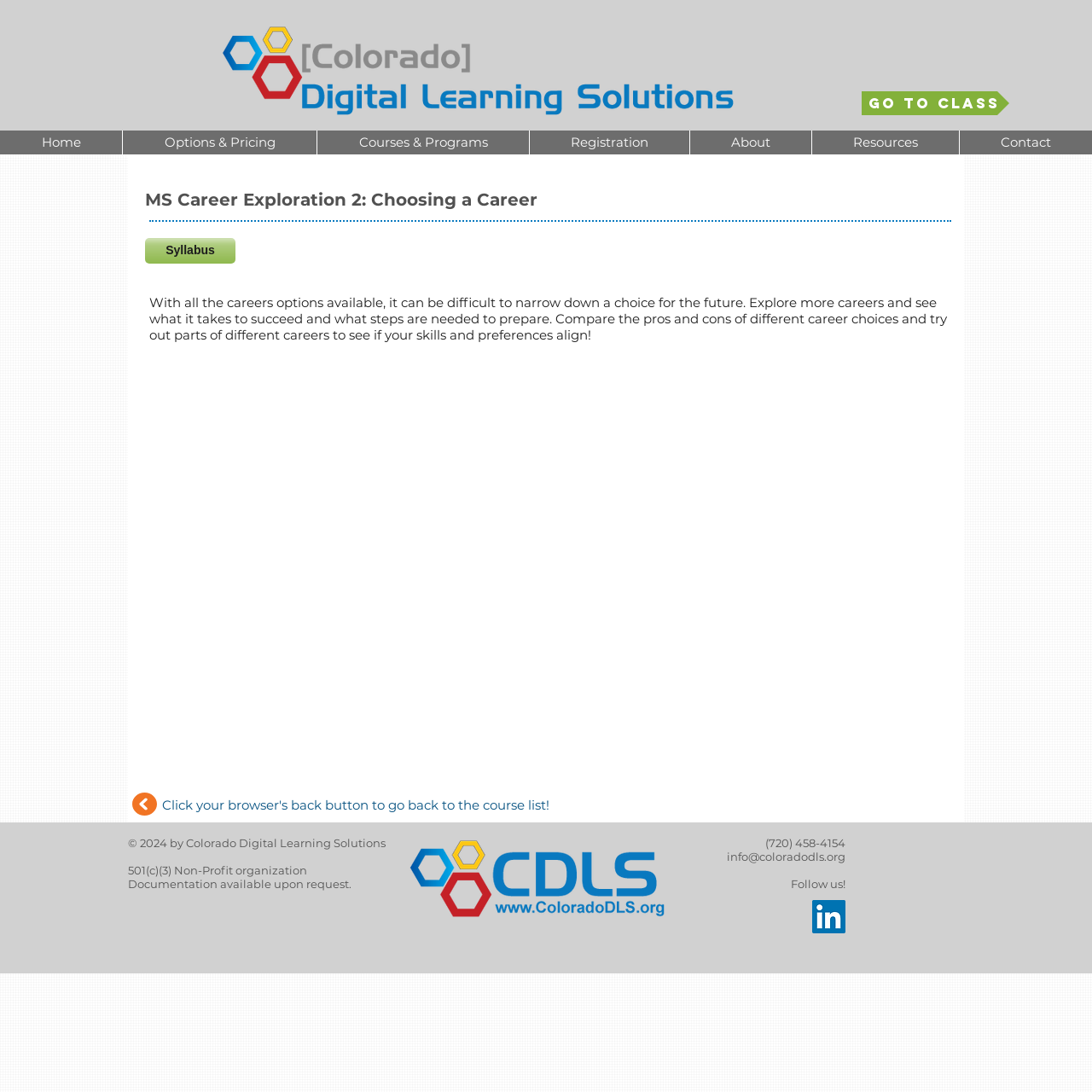Could you indicate the bounding box coordinates of the region to click in order to complete this instruction: "Explore Courses & Programs".

[0.29, 0.12, 0.484, 0.141]